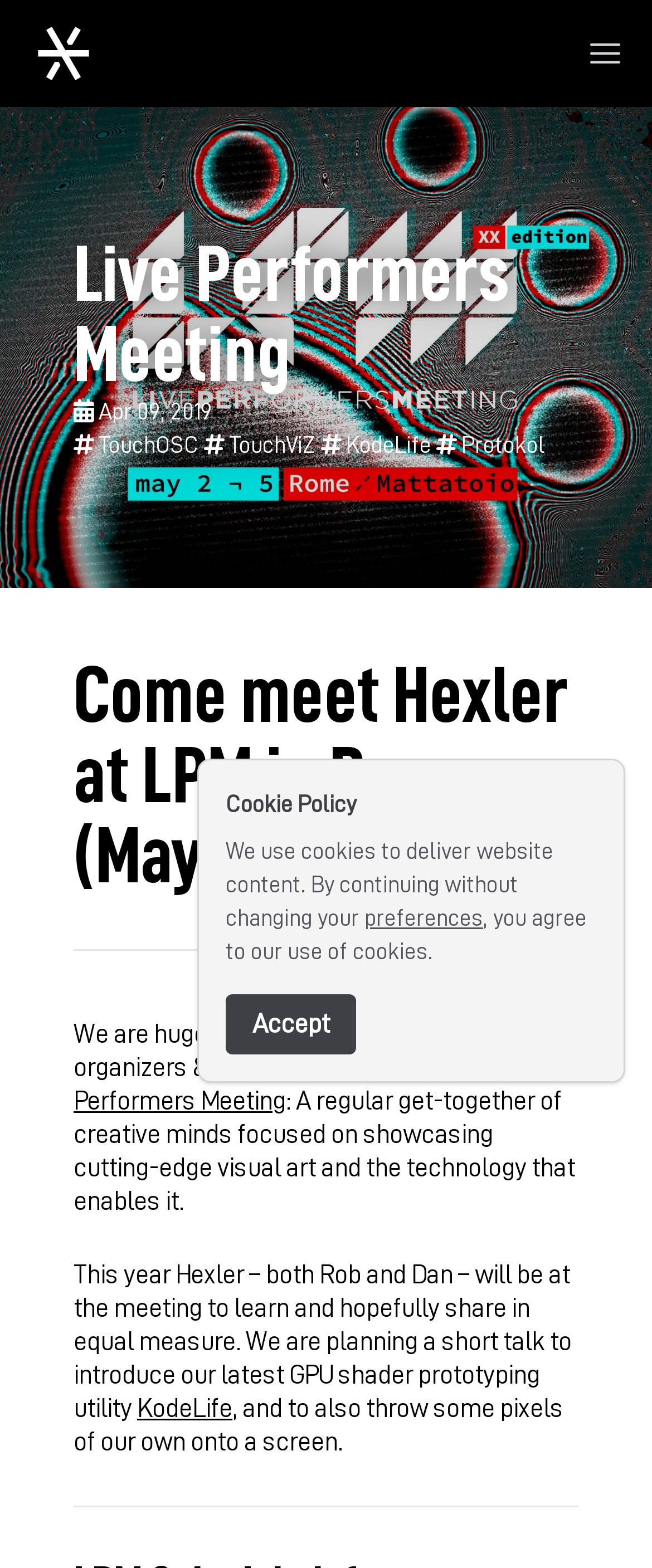Please analyze the image and provide a thorough answer to the question:
What is the name of the event mentioned on the webpage?

I found the answer by looking at the heading element 'Live Performers Meeting' which is a child of the link element 'Live Performers Meeting  Apr 09, 2019'. This suggests that the event name is 'Live Performers Meeting'.